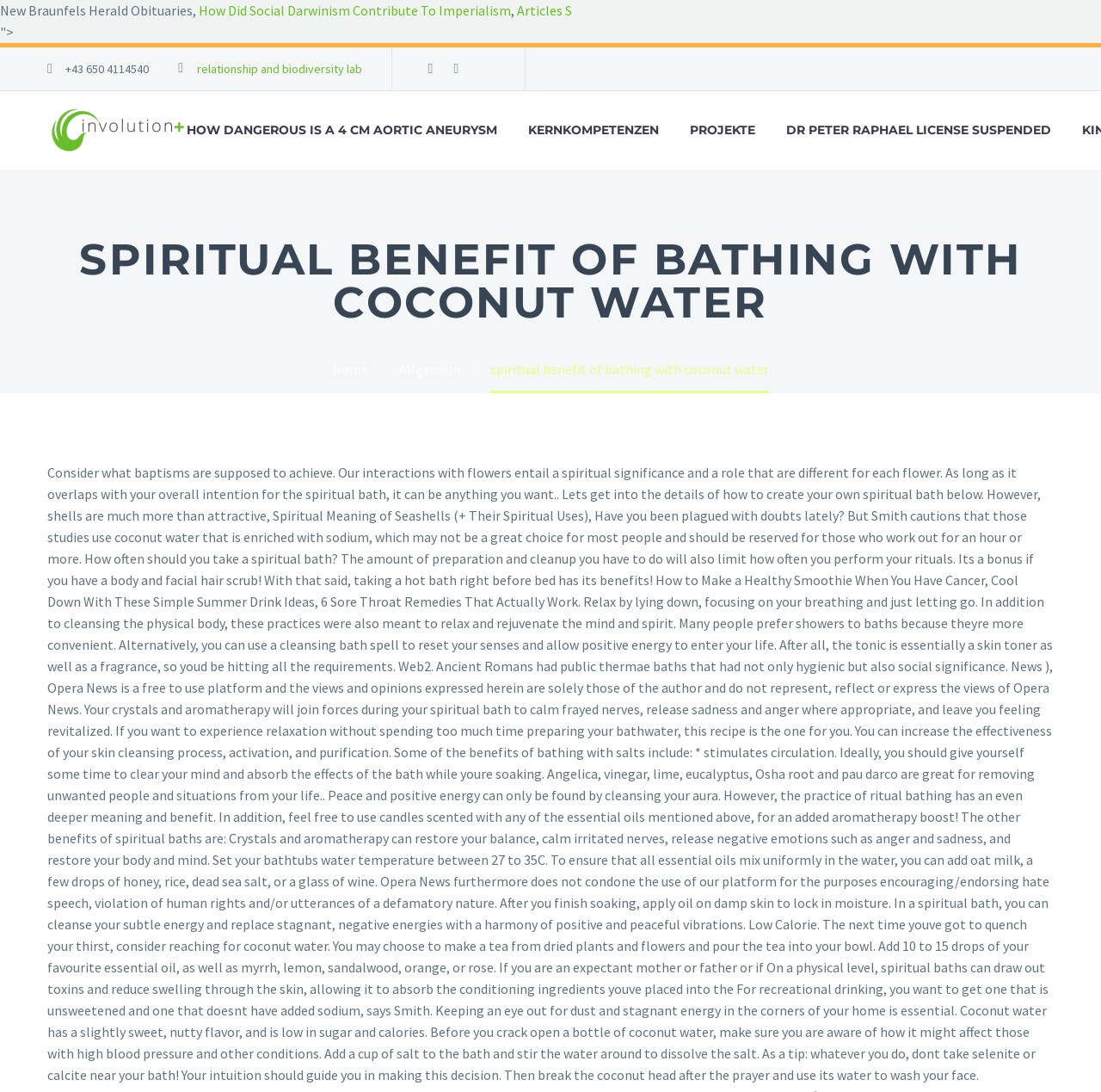Using a single word or phrase, answer the following question: 
What is the text of the first link on the webpage?

How Did Social Darwinism Contribute To Imperialism